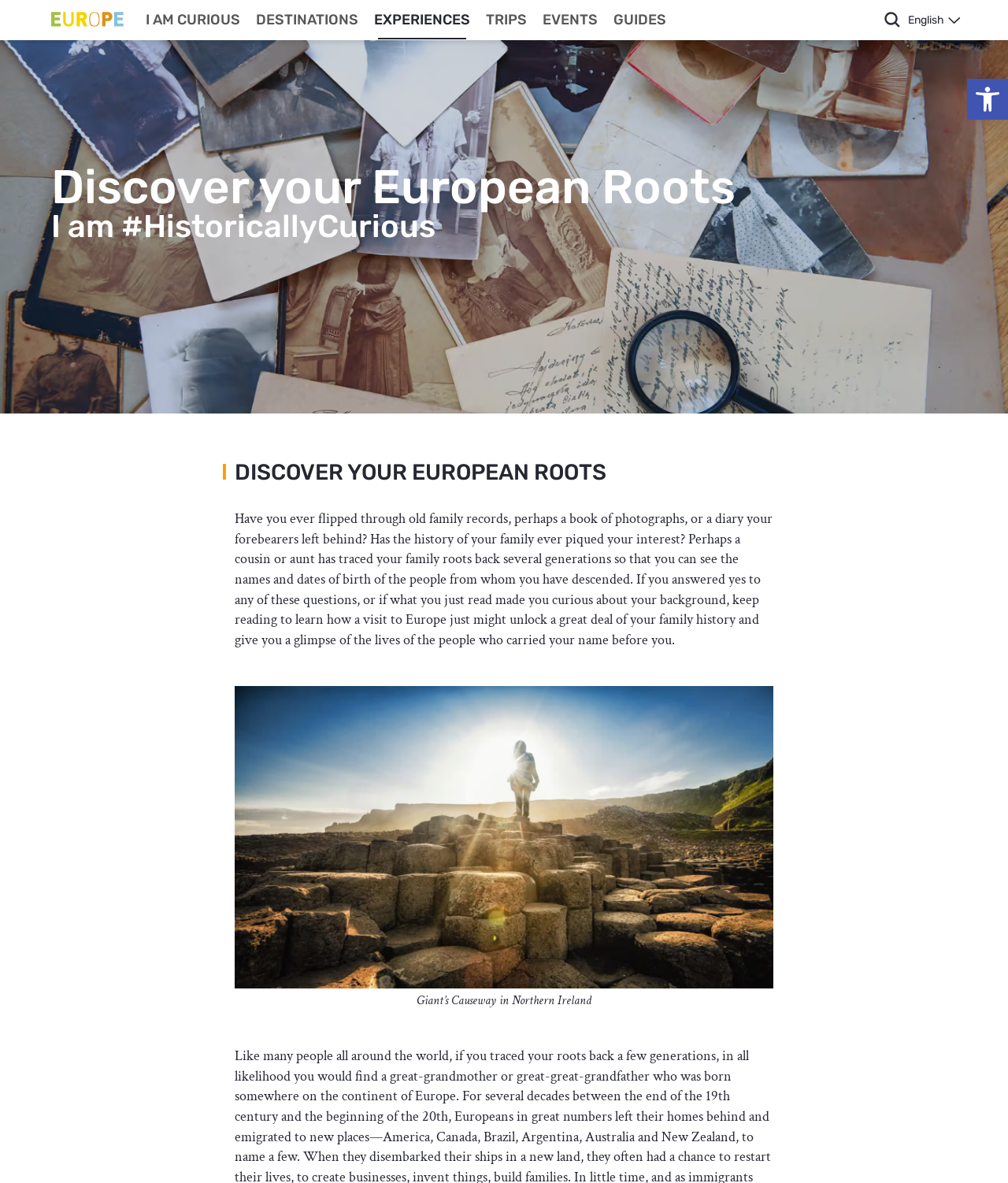Locate the bounding box for the described UI element: "English". Ensure the coordinates are four float numbers between 0 and 1, formatted as [left, top, right, bottom].

[0.893, 0.0, 0.961, 0.033]